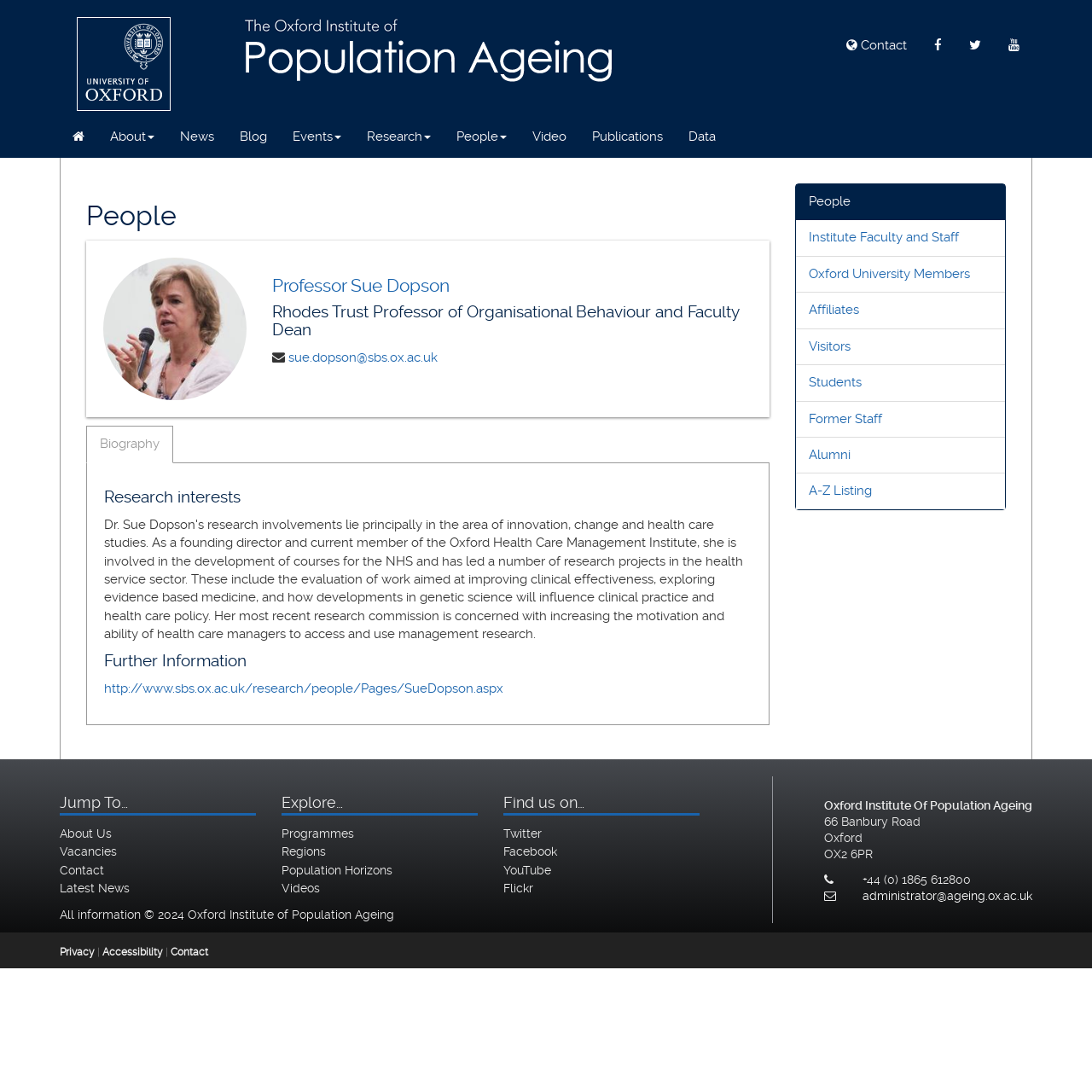What is the address of the Oxford Institute of Population Ageing?
Provide a short answer using one word or a brief phrase based on the image.

66 Banbury Road, Oxford, OX2 6PR